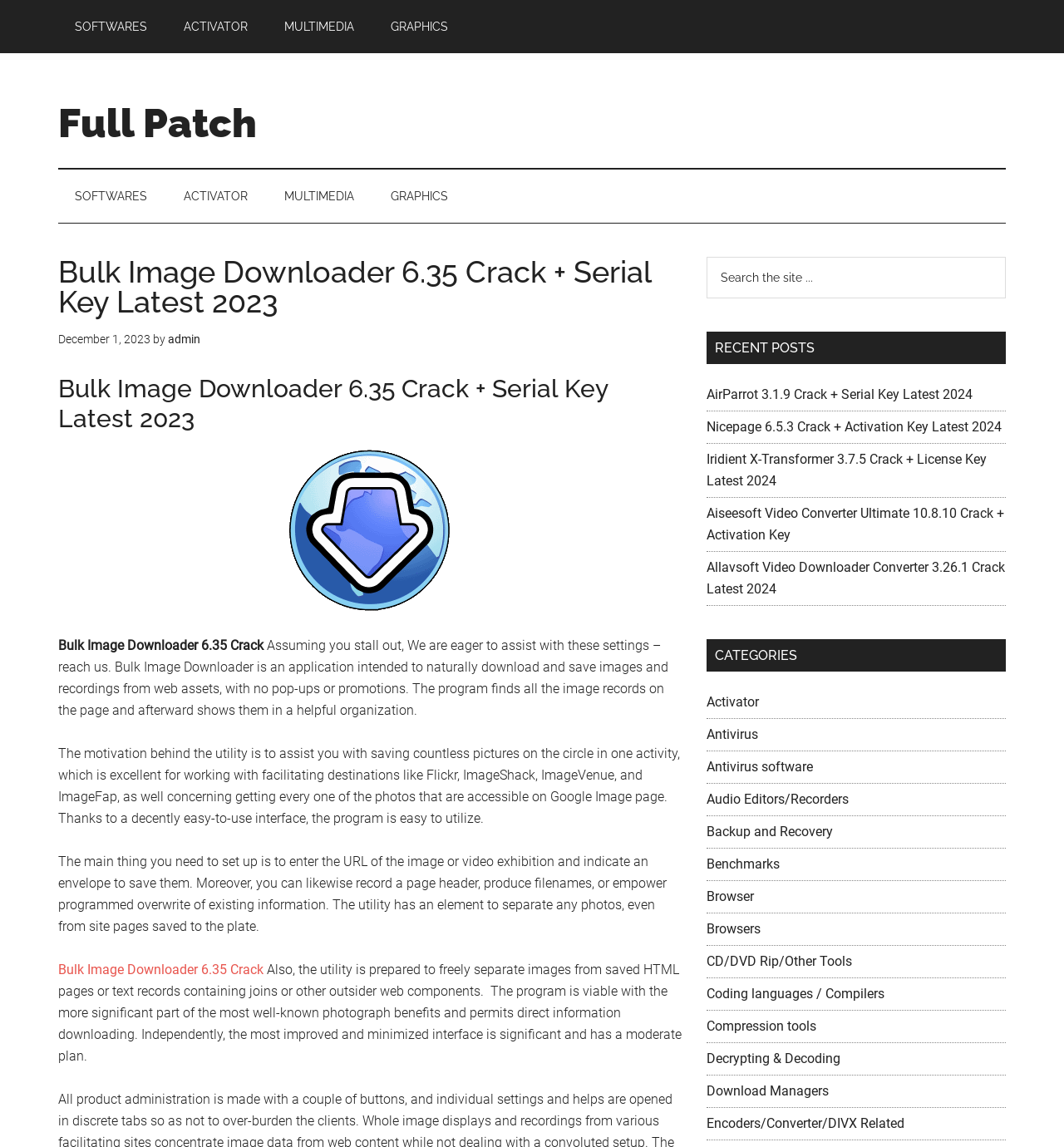Please identify the bounding box coordinates of the element that needs to be clicked to execute the following command: "View Bulk Image Downloader 6.35 Crack". Provide the bounding box using four float numbers between 0 and 1, formatted as [left, top, right, bottom].

[0.055, 0.838, 0.248, 0.852]